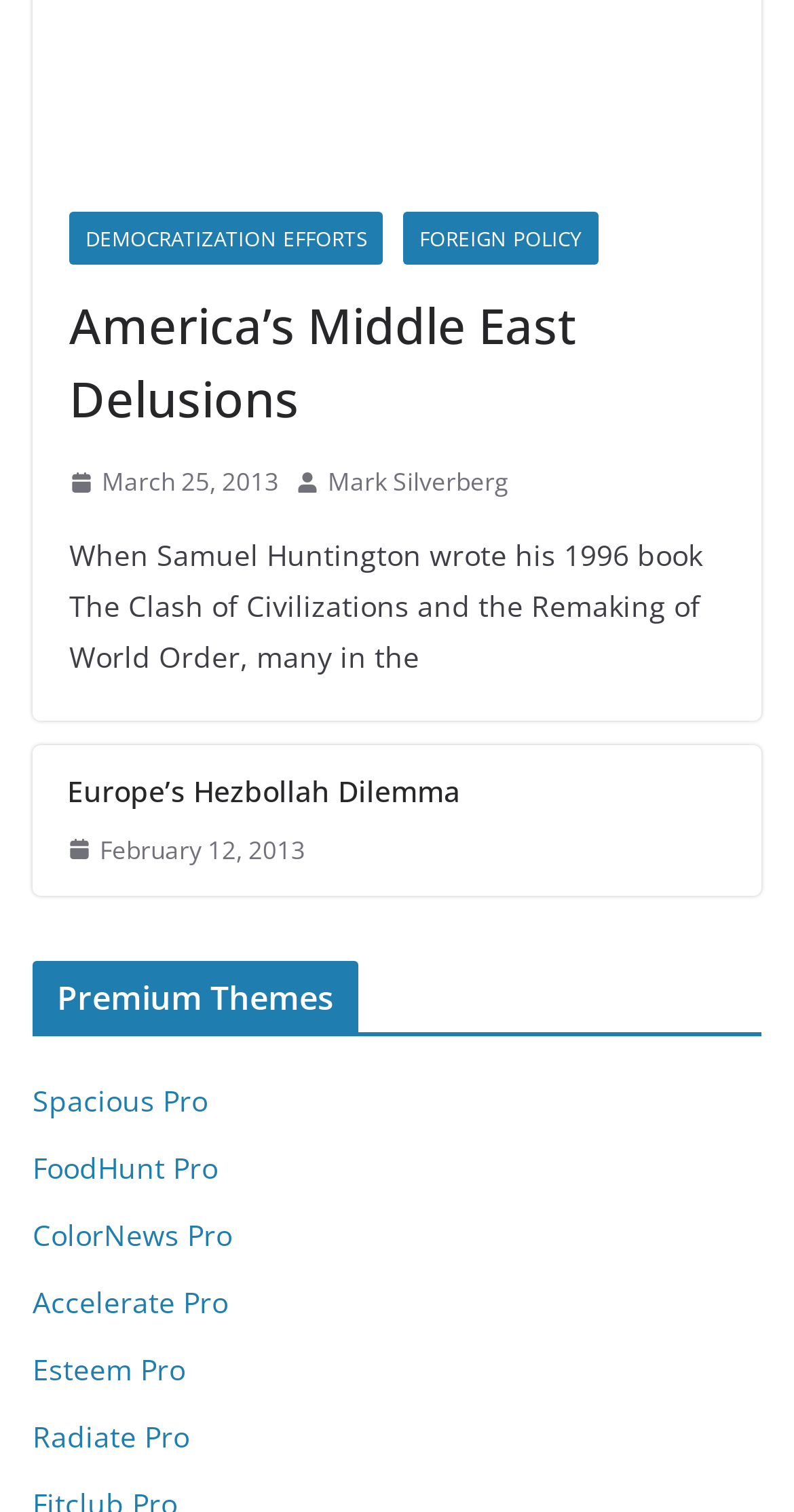Pinpoint the bounding box coordinates of the element you need to click to execute the following instruction: "View the article published on March 25, 2013". The bounding box should be represented by four float numbers between 0 and 1, in the format [left, top, right, bottom].

[0.087, 0.305, 0.351, 0.334]